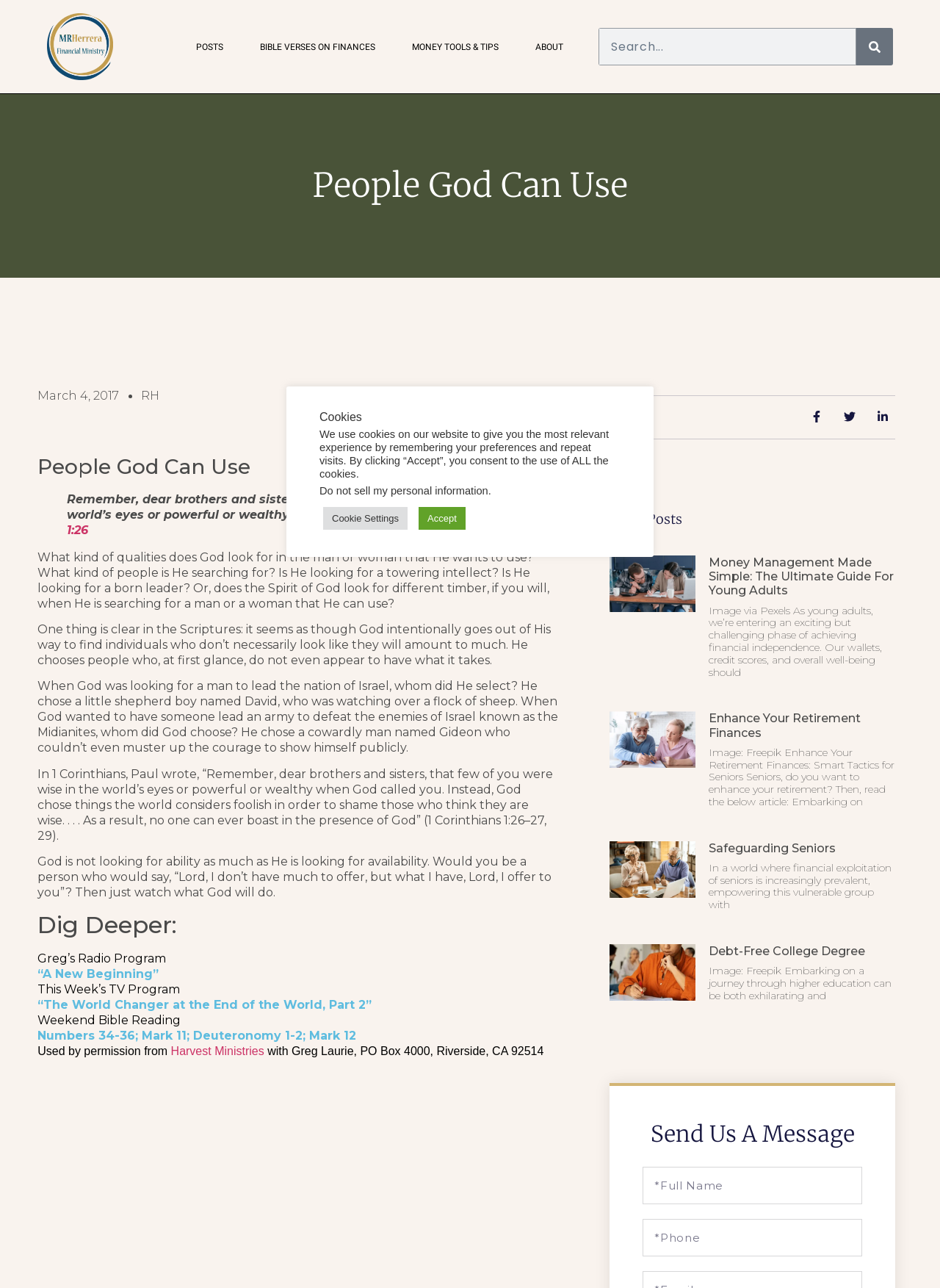What is the topic of the article with the image of a shepherd boy?
Answer the question using a single word or phrase, according to the image.

People God Can Use